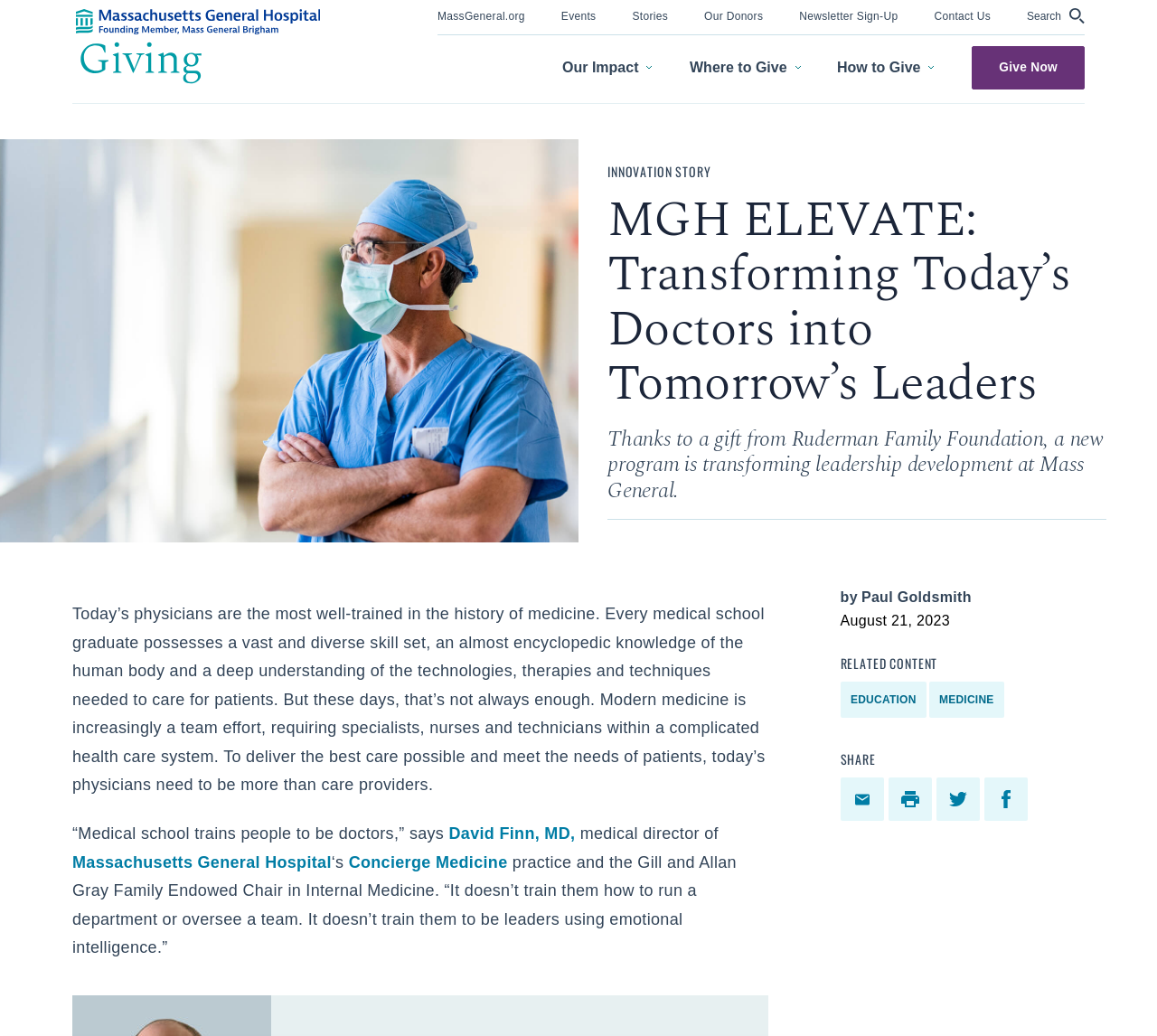Using the webpage screenshot and the element description Our Impact, determine the bounding box coordinates. Specify the coordinates in the format (top-left x, top-left y, bottom-right x, bottom-right y) with values ranging from 0 to 1.

[0.486, 0.047, 0.565, 0.083]